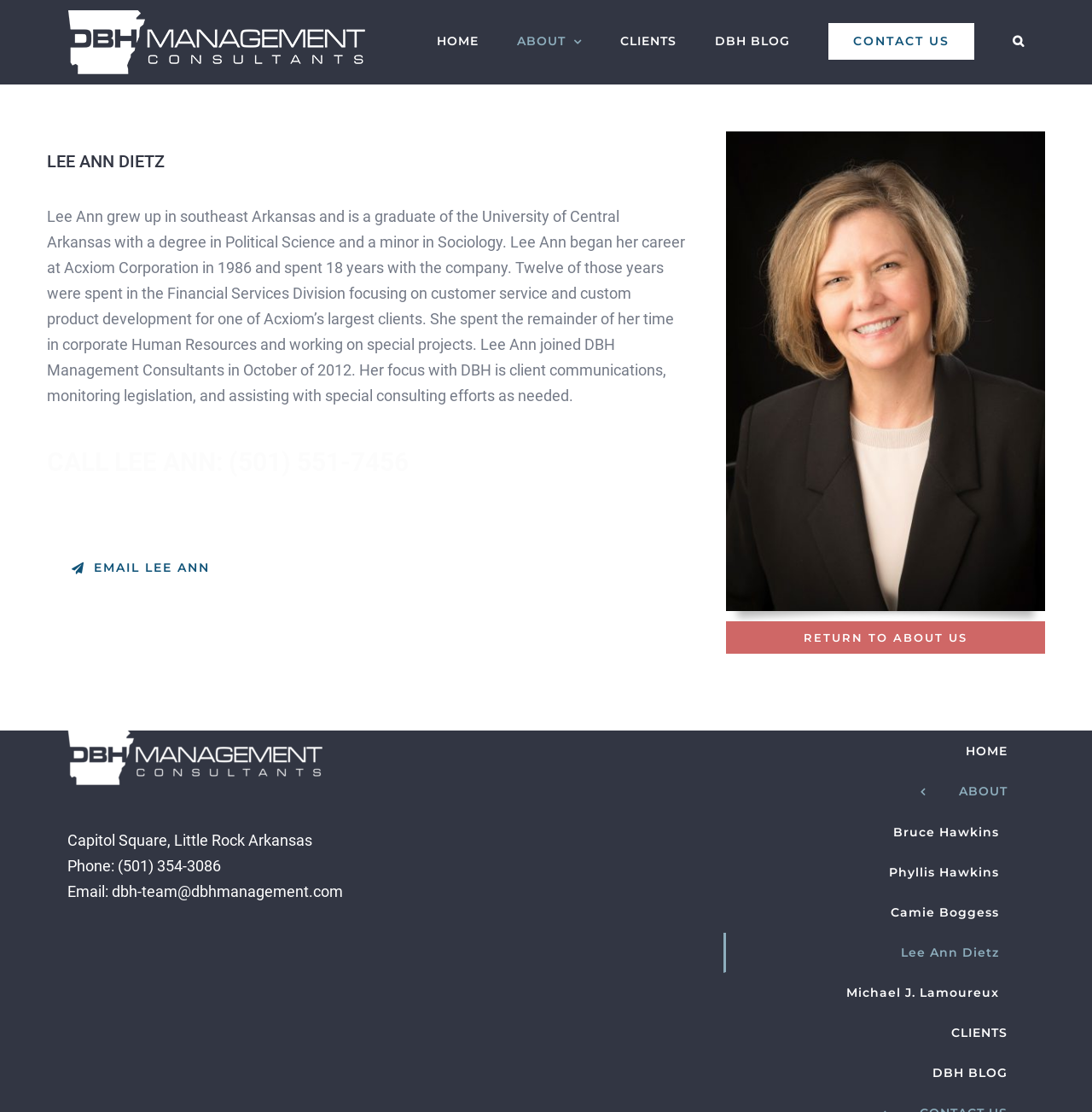Locate and provide the bounding box coordinates for the HTML element that matches this description: "CLIENTS".

[0.568, 0.009, 0.62, 0.065]